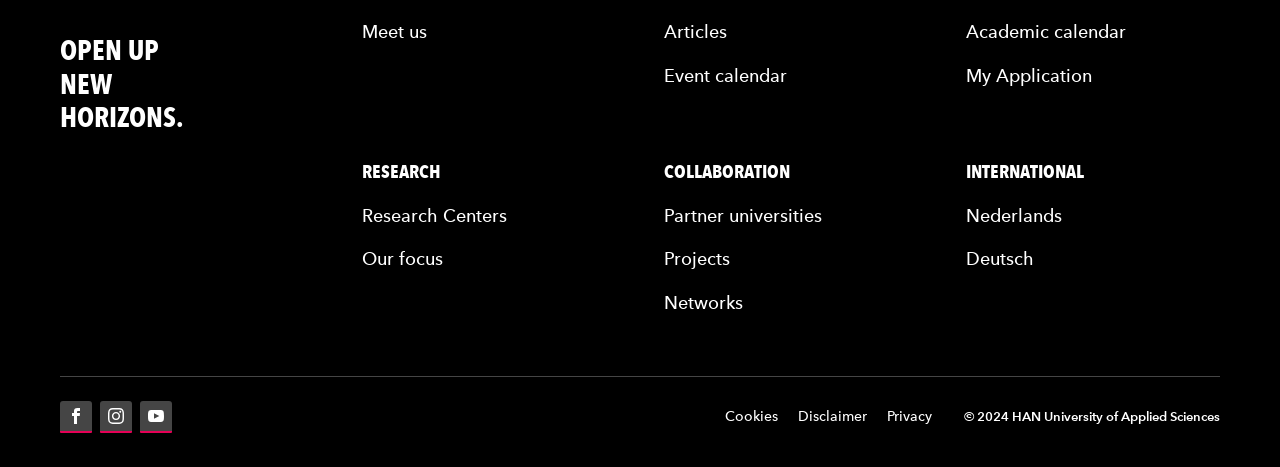Find the bounding box coordinates corresponding to the UI element with the description: "Facebook". The coordinates should be formatted as [left, top, right, bottom], with values as floats between 0 and 1.

[0.047, 0.859, 0.072, 0.927]